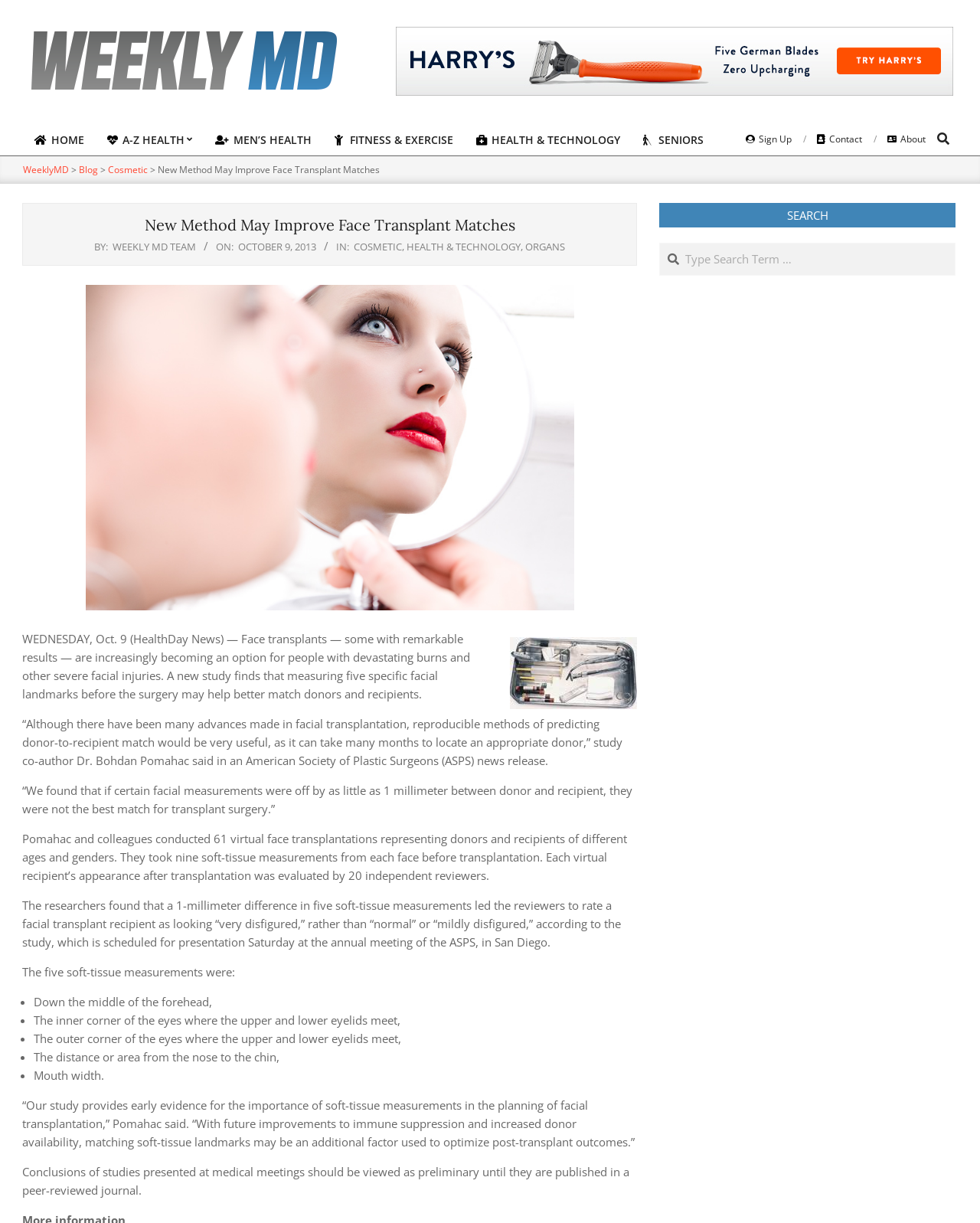What is the significance of the five soft-tissue measurements?
Using the information from the image, provide a comprehensive answer to the question.

The five soft-tissue measurements are important because they can help optimize post-transplant outcomes, as stated in the quote '“Our study provides early evidence for the importance of soft-tissue measurements in the planning of facial transplantation,” Pomahac said. “With future improvements to immune suppression and increased donor availability, matching soft-tissue landmarks may be an additional factor used to optimize post-transplant outcomes.”'